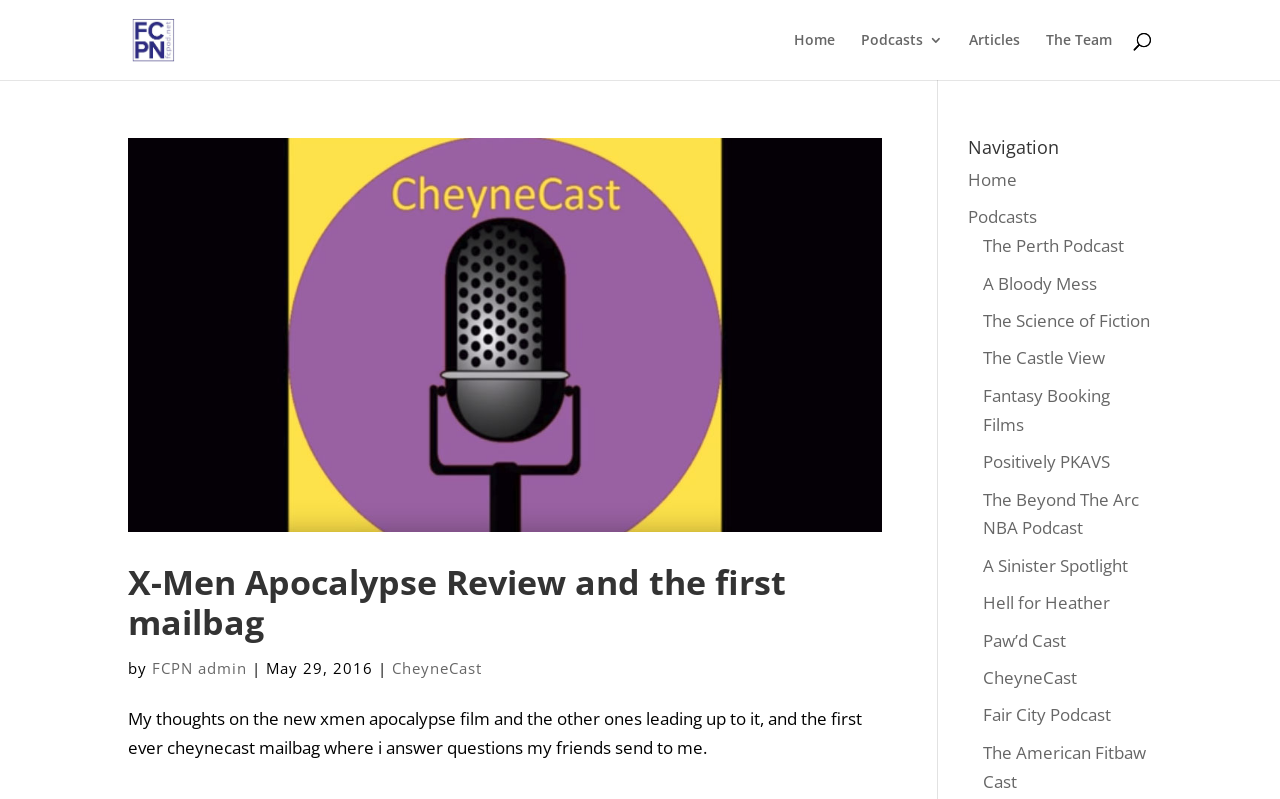Provide the bounding box coordinates for the area that should be clicked to complete the instruction: "go to CheyneCast page".

[0.306, 0.823, 0.377, 0.848]